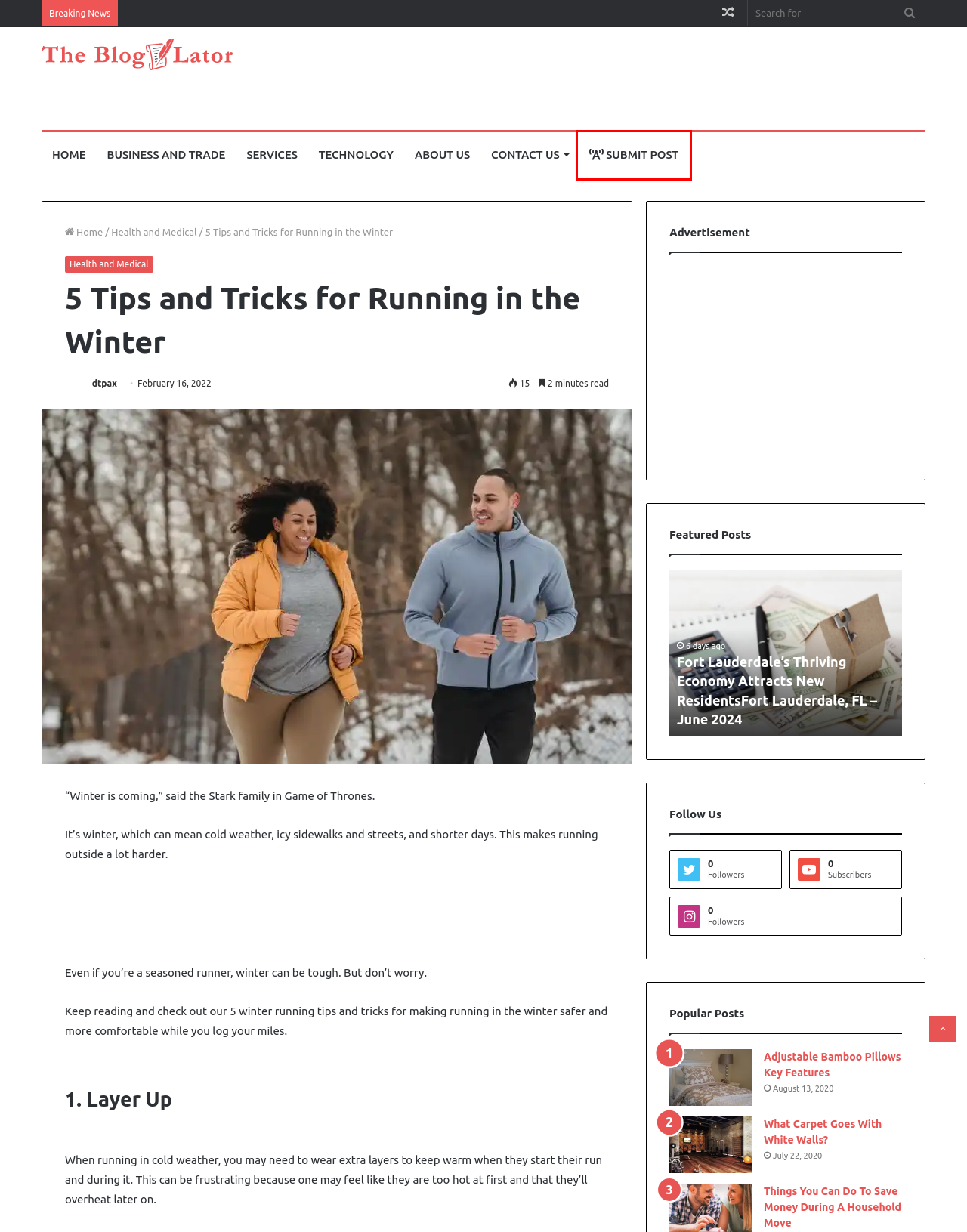Review the screenshot of a webpage that includes a red bounding box. Choose the webpage description that best matches the new webpage displayed after clicking the element within the bounding box. Here are the candidates:
A. How Cloud Computing in Mobile Application Impacts and Challenges?
B. Computers and Technology
C. About Us
D. Fort Lauderdale's Thriving Economy Attracts New ResidentsFort Lauderdale, FL – June 2024
E. Services
F. Contact Us - The Blogulator
G. Submit Post
H. Things You Can Do To Save Money During A Household Move

G